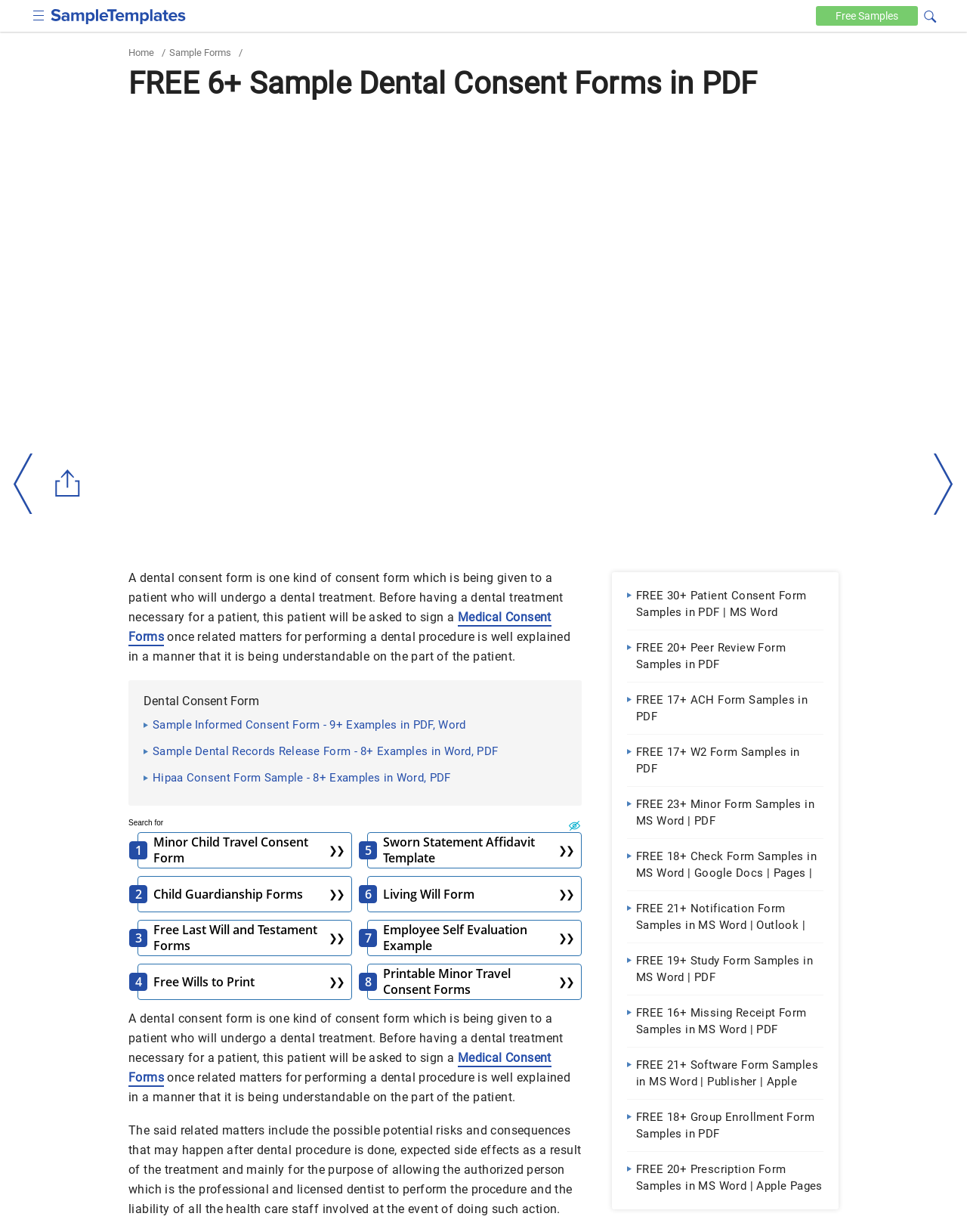What file format are the sample dental consent forms available in?
Please answer the question as detailed as possible.

The webpage title mentions 'FREE 6+ Sample Dental Consent Forms in PDF', which suggests that the sample dental consent forms are available in PDF file format.